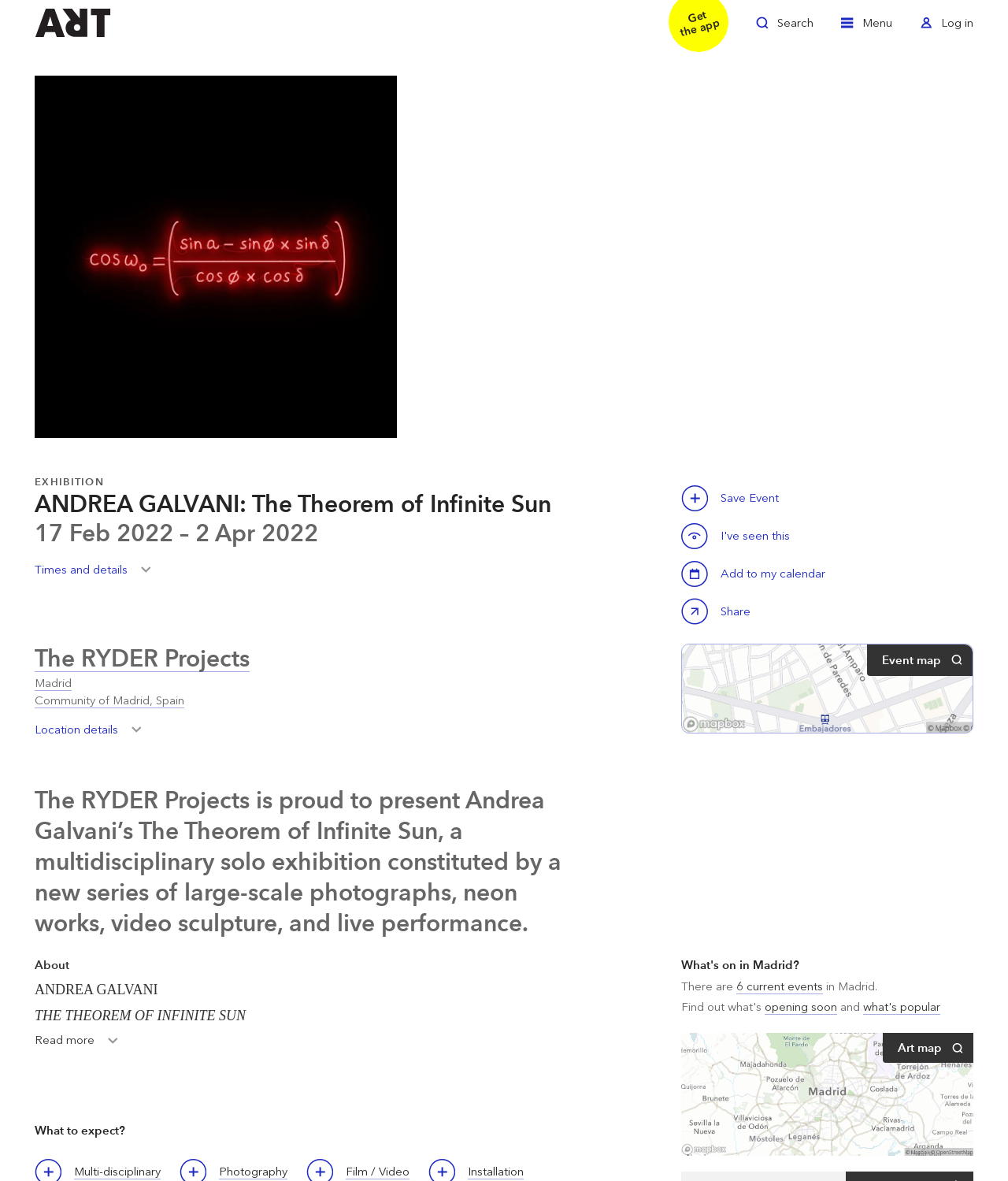Locate the bounding box coordinates of the clickable area to execute the instruction: "Toggle search". Provide the coordinates as four float numbers between 0 and 1, represented as [left, top, right, bottom].

[0.75, 0.01, 0.807, 0.037]